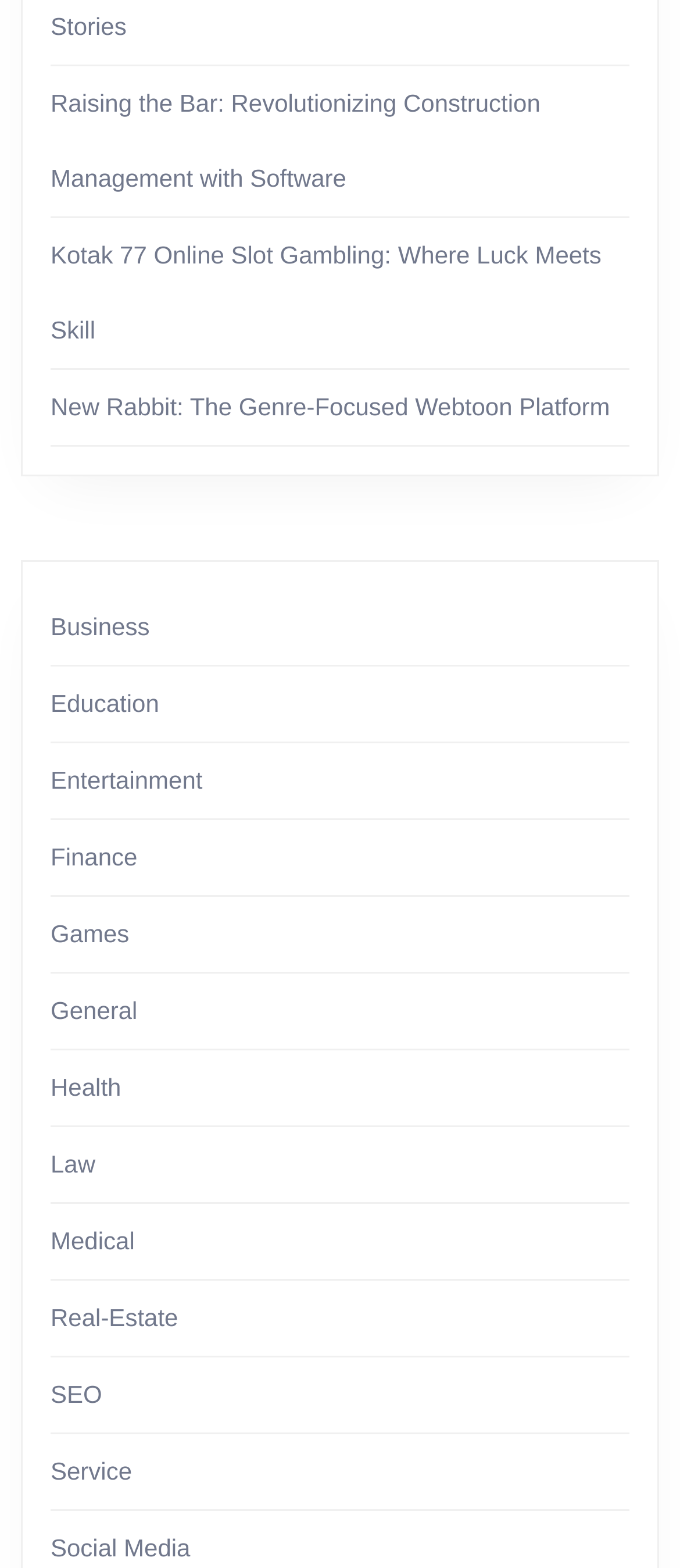Using the information in the image, could you please answer the following question in detail:
Are there any links related to 'Kotak 77 Online Slot Gambling'?

I found a link with the text 'Kotak 77 Online Slot Gambling: Where Luck Meets Skill' on the webpage, which is located below the 'Raising the Bar' link with a bounding box coordinate of [0.074, 0.154, 0.884, 0.22].